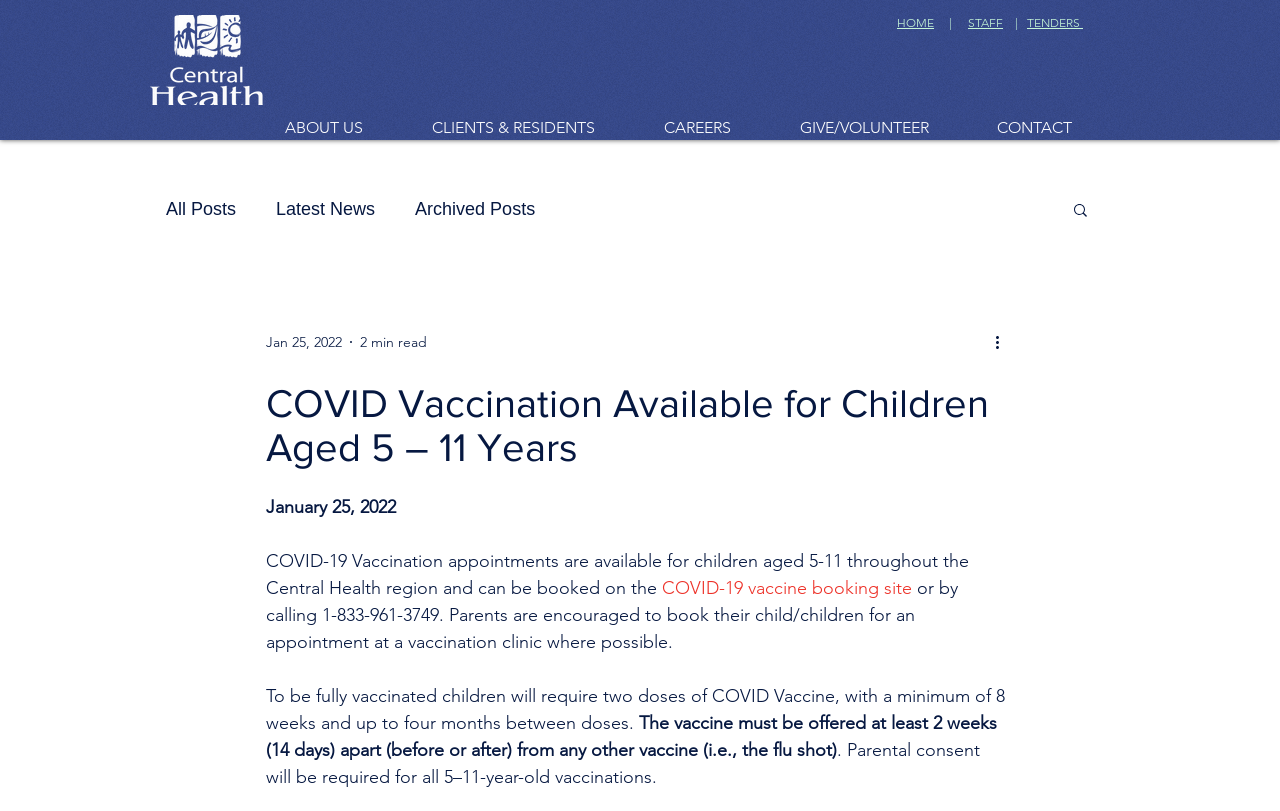Please respond to the question with a concise word or phrase:
What is required for 5–11-year-old vaccinations?

Parental consent